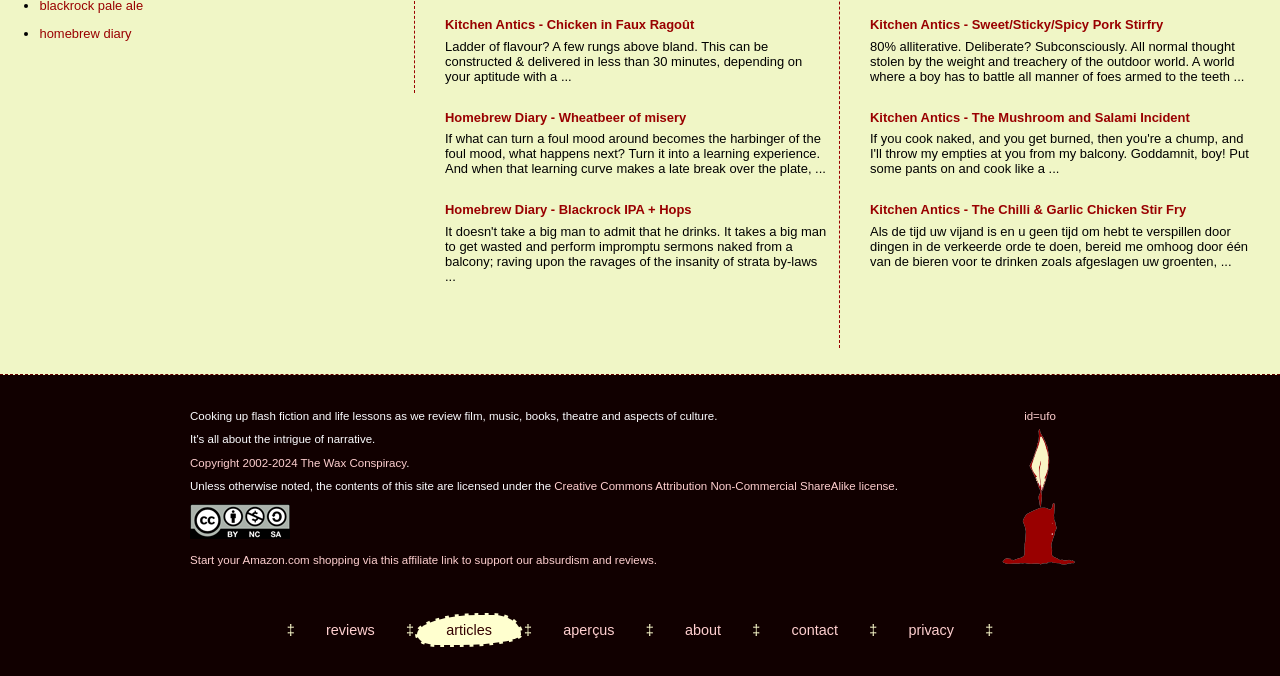Indicate the bounding box coordinates of the clickable region to achieve the following instruction: "go to homebrew diary."

[0.031, 0.038, 0.103, 0.061]